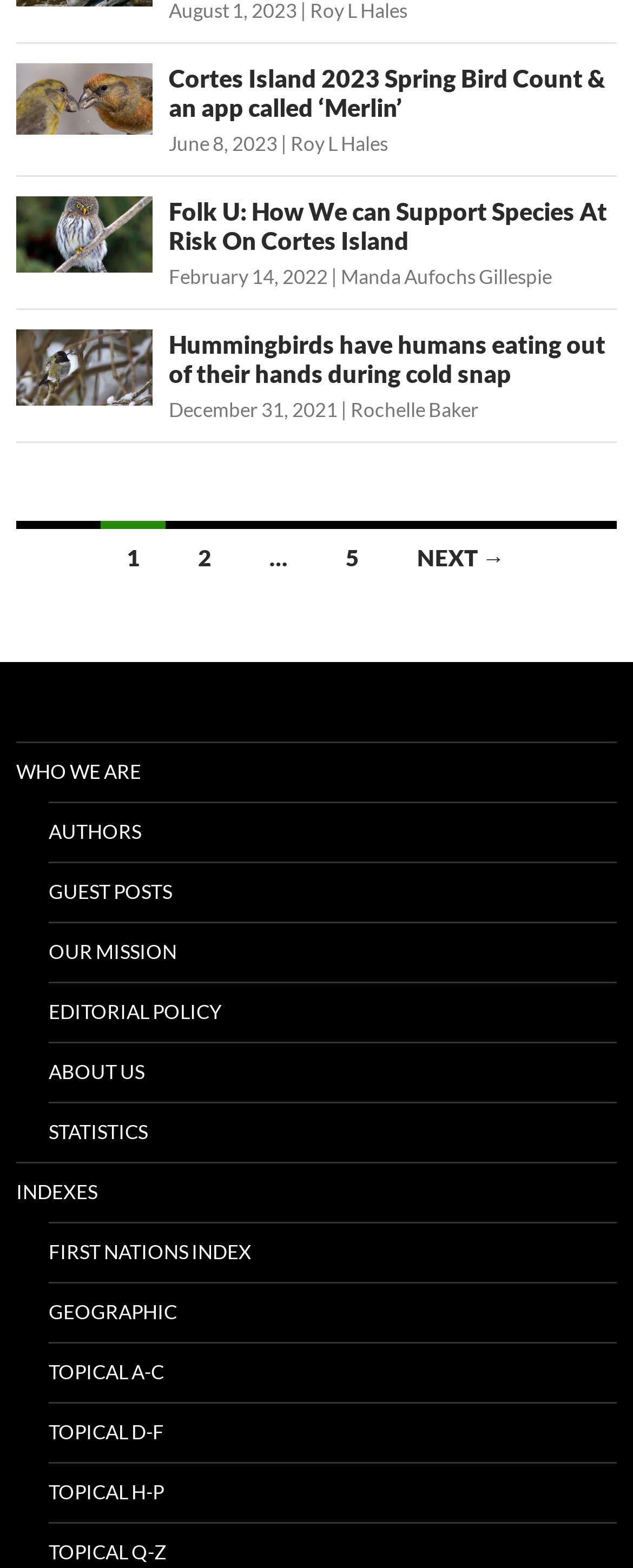Please determine the bounding box coordinates for the element with the description: "Topical D-F".

[0.077, 0.895, 0.974, 0.933]